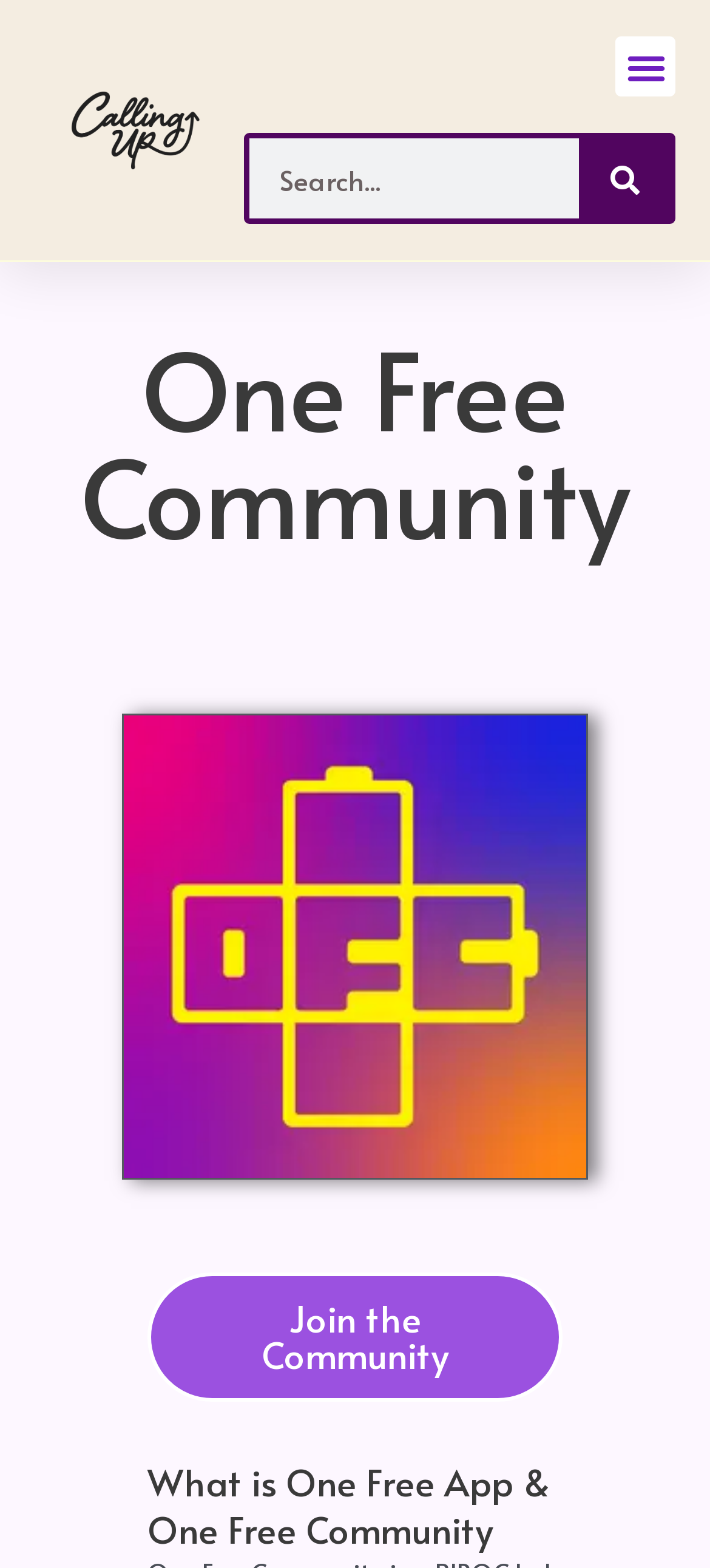Identify the bounding box coordinates for the UI element that matches this description: "parent_node: Search name="s" placeholder="Search..."".

[0.351, 0.088, 0.816, 0.139]